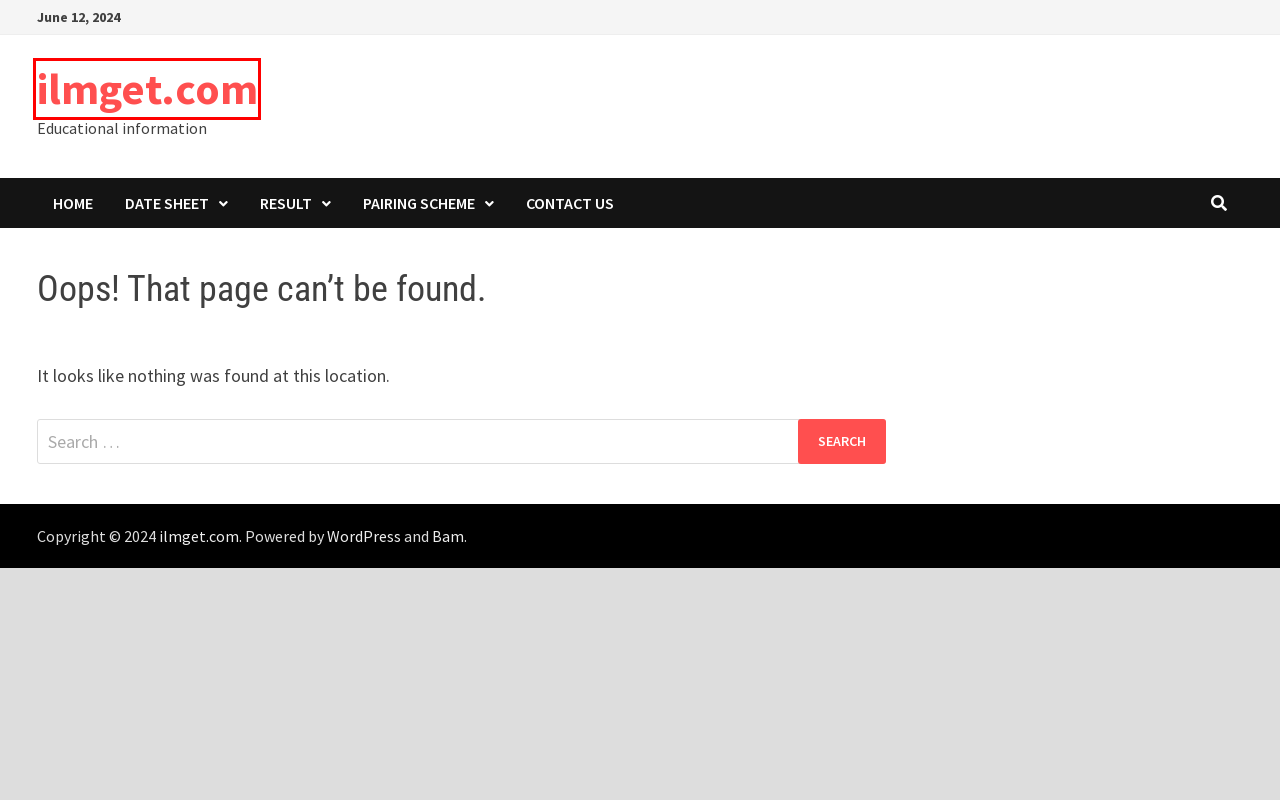Given a screenshot of a webpage with a red bounding box highlighting a UI element, determine which webpage description best matches the new webpage that appears after clicking the highlighted element. Here are the candidates:
A. ilmget.com - Educational information
B. Bam WordPress Theme - ThemezHut
C. Pairing Scheme
D. Date Sheet
E. Result
F. Blog Tool, Publishing Platform, and CMS – WordPress.org
G. Contact Us
H. 2nd Year 12th Class Date sheet 2024 All Punjab Board

A